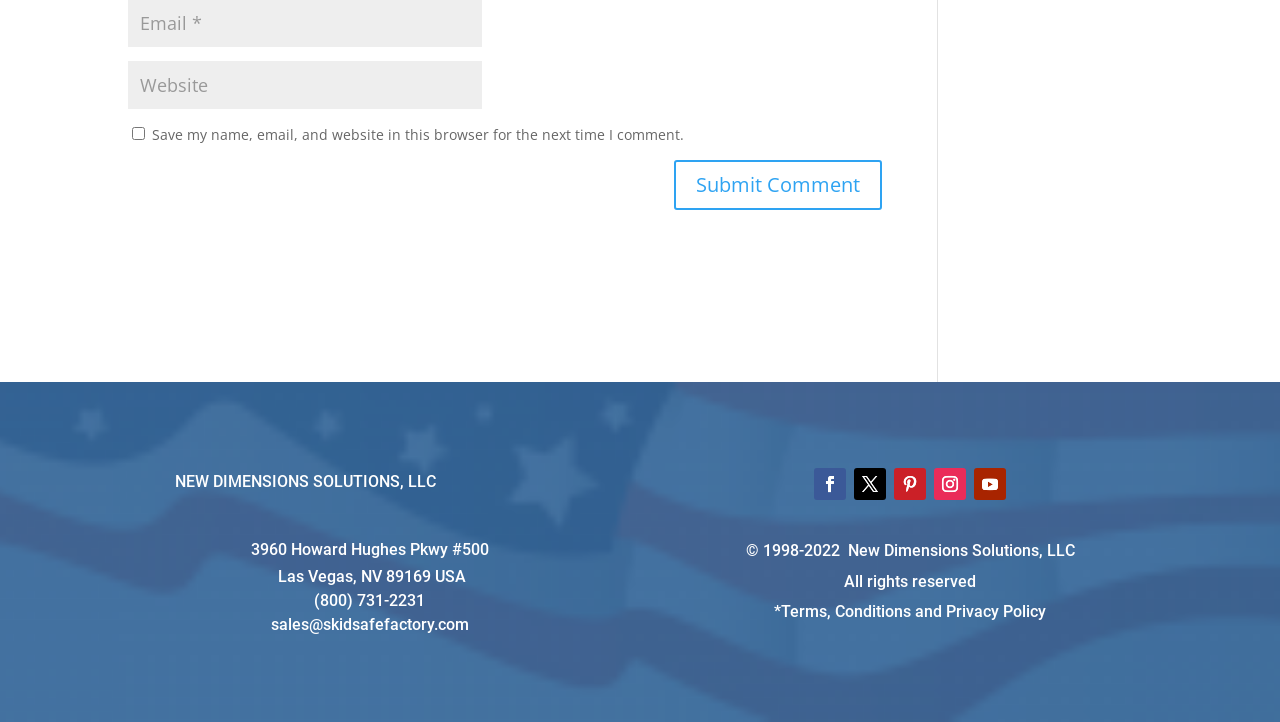Specify the bounding box coordinates of the region I need to click to perform the following instruction: "View terms and conditions". The coordinates must be four float numbers in the range of 0 to 1, i.e., [left, top, right, bottom].

[0.61, 0.834, 0.712, 0.86]